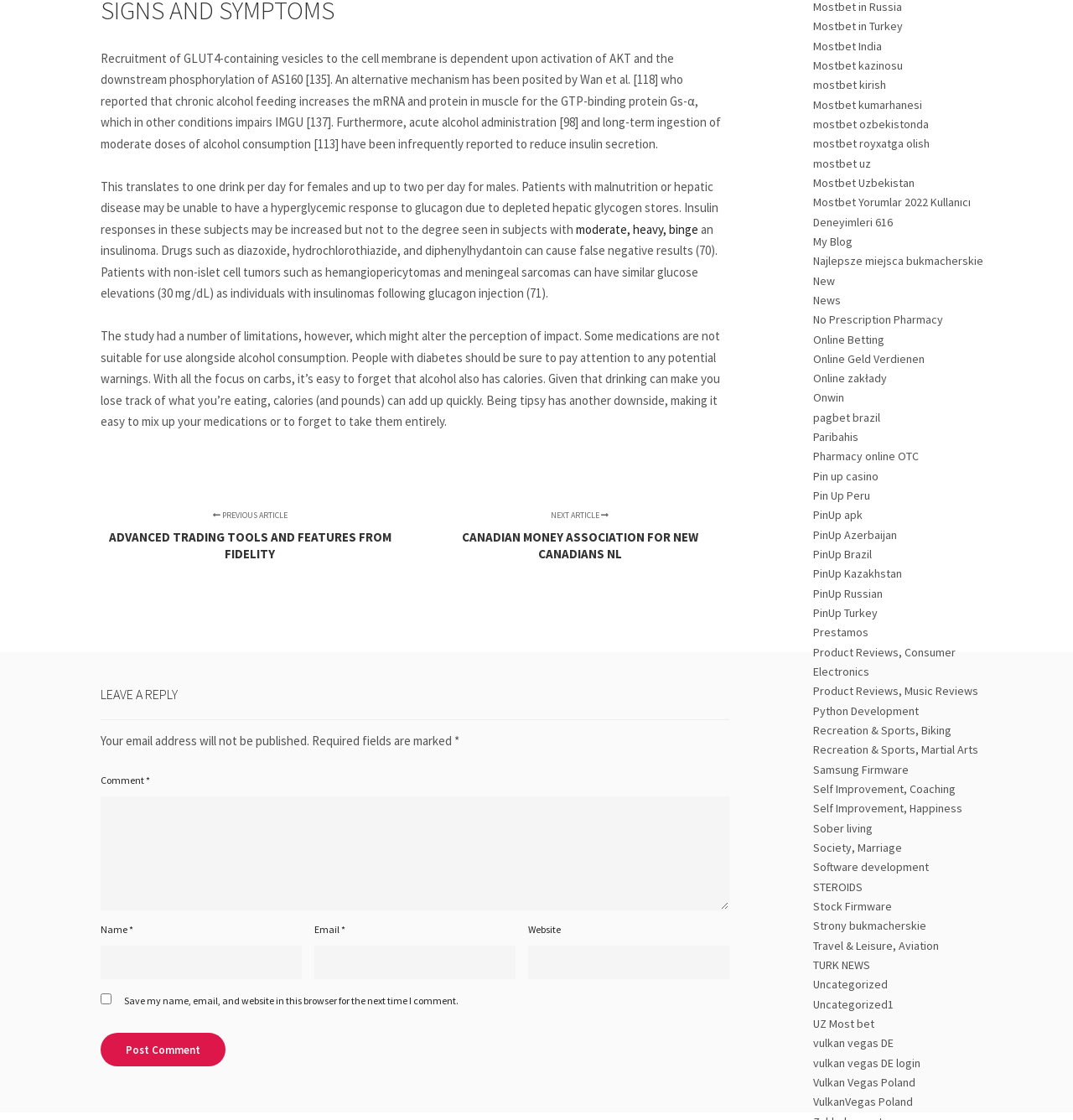From the element description: "Product Reviews, Music Reviews", extract the bounding box coordinates of the UI element. The coordinates should be expressed as four float numbers between 0 and 1, in the order [left, top, right, bottom].

[0.758, 0.61, 0.912, 0.624]